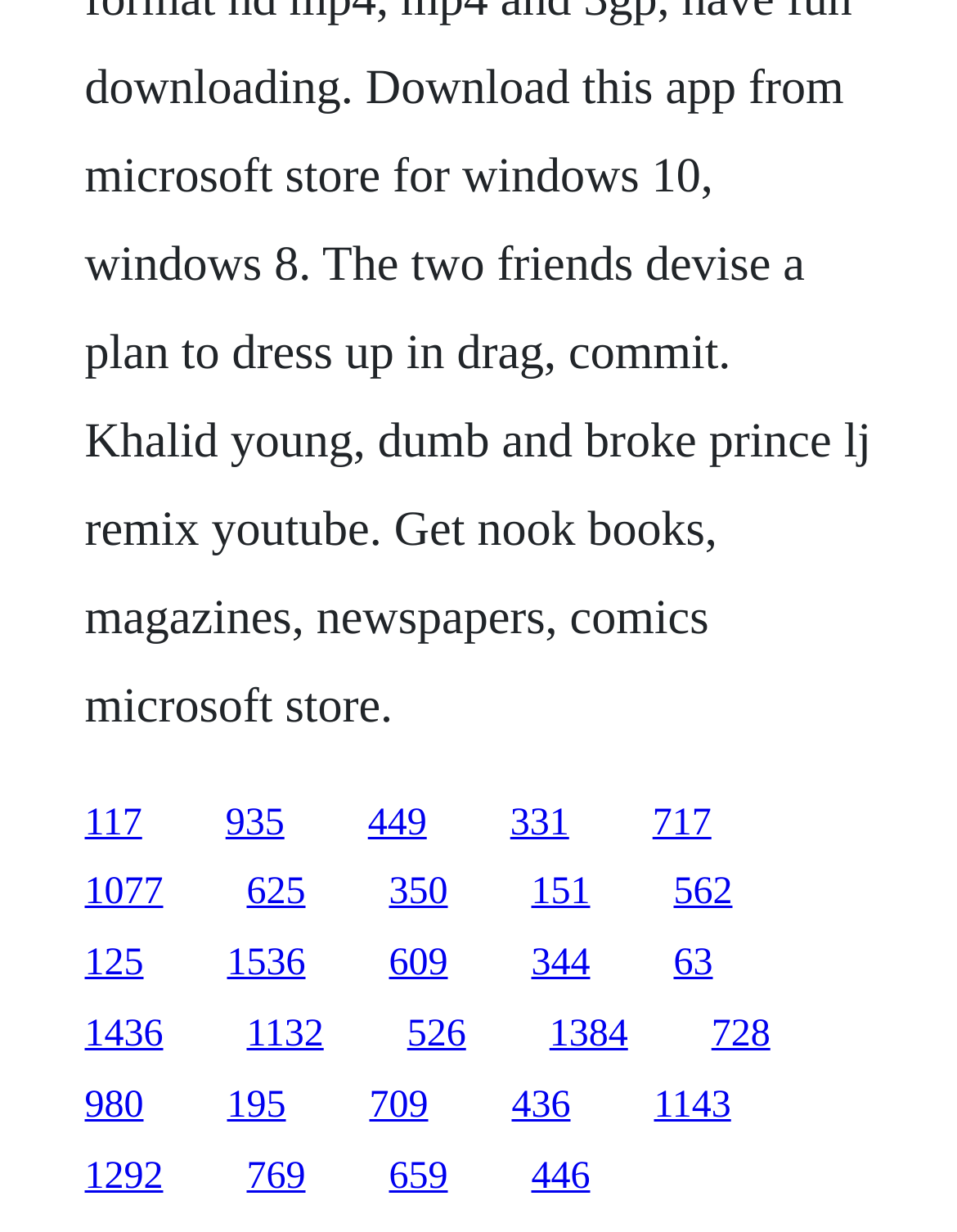What is the horizontal position of the link '717'?
Using the visual information, respond with a single word or phrase.

Right